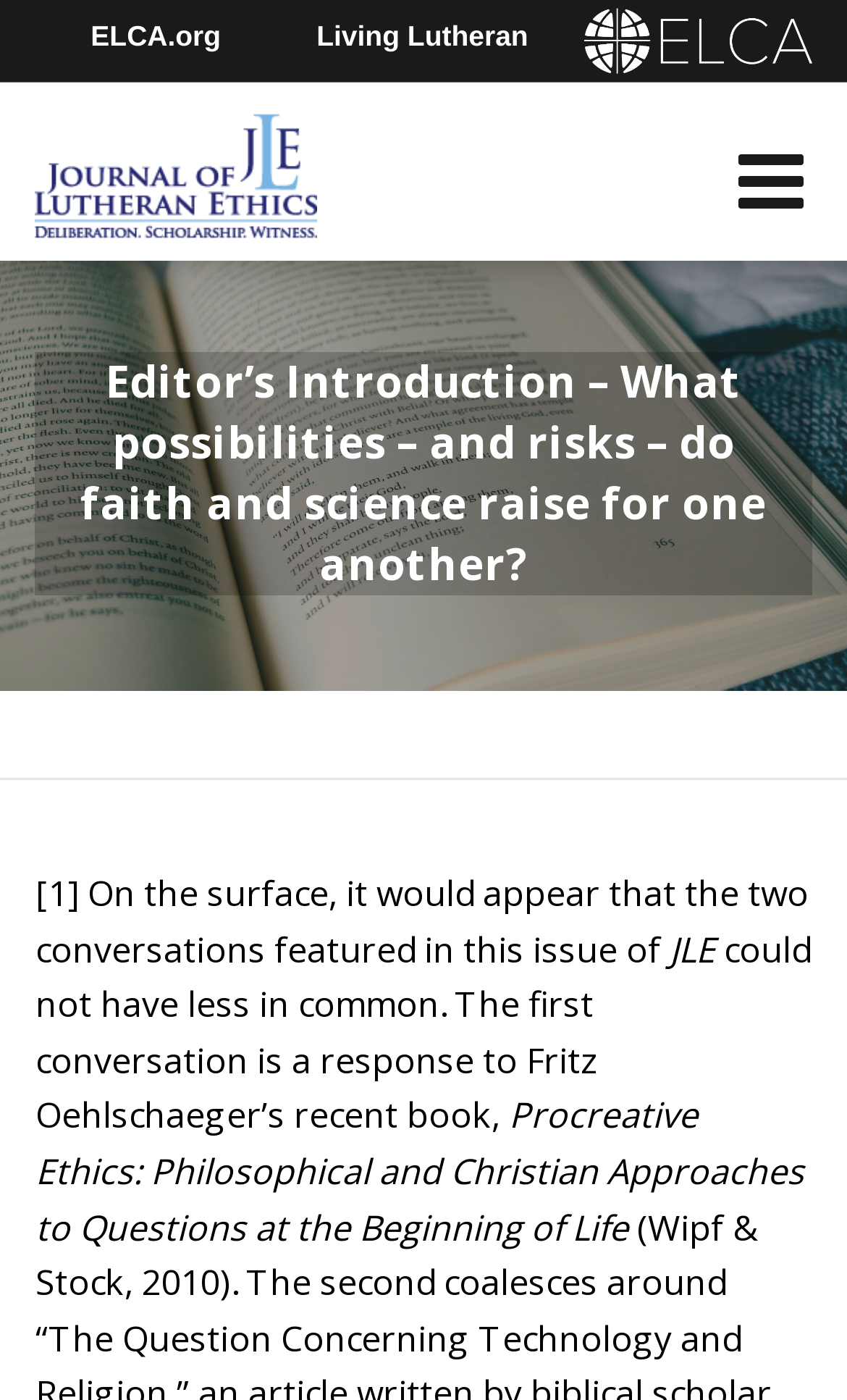Locate and extract the text of the main heading on the webpage.

Editor’s Introduction – What possibilities – and risks – do faith and science raise for one another?